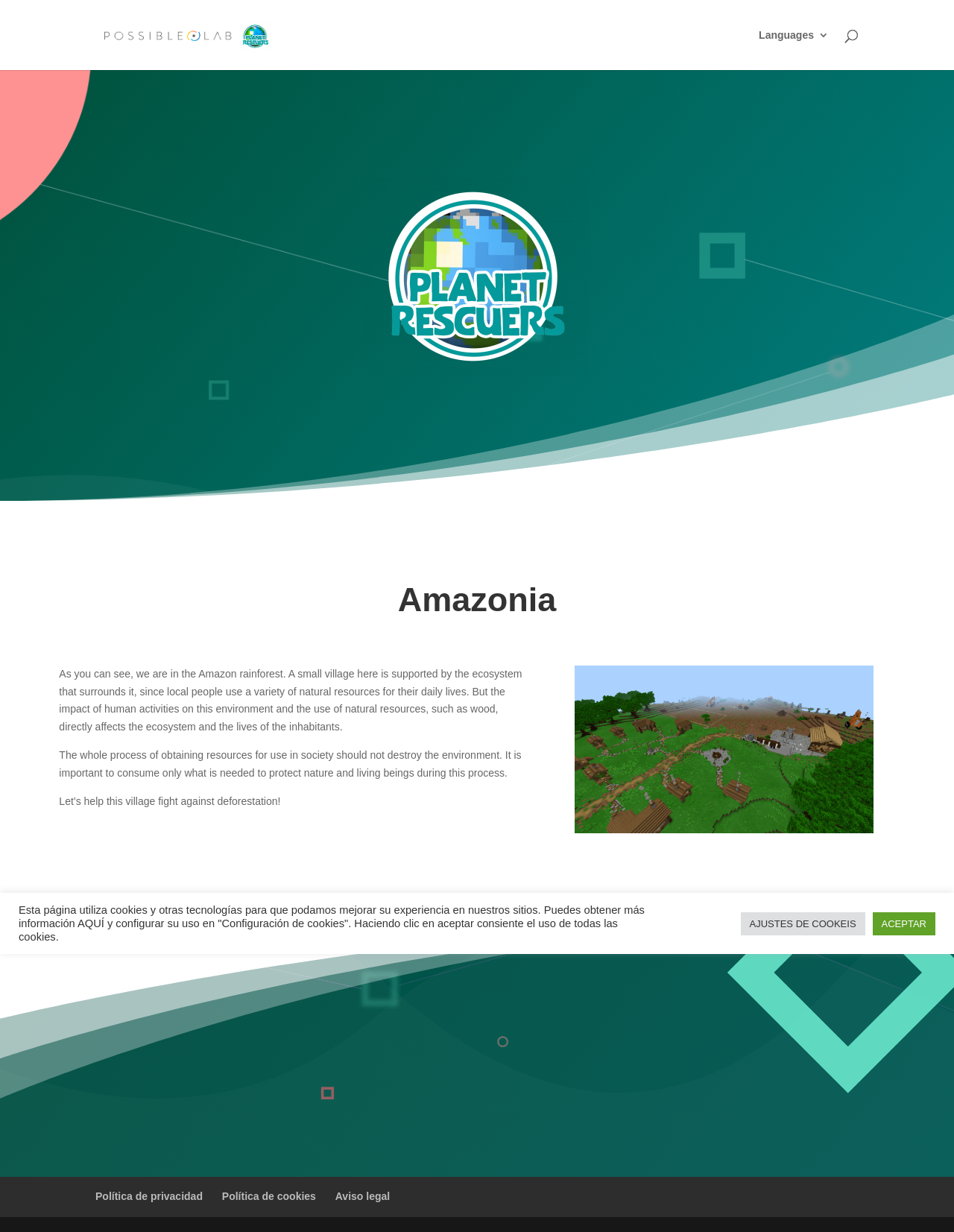Detail the webpage's structure and highlights in your description.

The webpage is about Amazon Planet Rescuers, with a prominent link and image at the top left corner, both labeled "Planet Rescuers". 

Below this, there is a search bar that spans almost the entire width of the page. 

The main content of the page is an article that occupies most of the page. It starts with a heading "Amazonia" near the top center of the page. 

Below the heading, there are three blocks of text. The first block describes the Amazon rainforest and the impact of human activities on the environment. The second block emphasizes the importance of responsible resource consumption to protect nature and living beings. The third block is a call to action, urging the reader to help a village fight against deforestation.

To the right of the second block of text, there is an image that takes up about a quarter of the page. 

Further down, there is another heading, but its text is not specified. 

At the very bottom of the page, there are three links to "Política de privacidad", "Política de cookies", and "Aviso legal", aligned from left to right. 

Above these links, there is a notice about the use of cookies on the page, with a button to configure cookie settings and another button to accept all cookies.